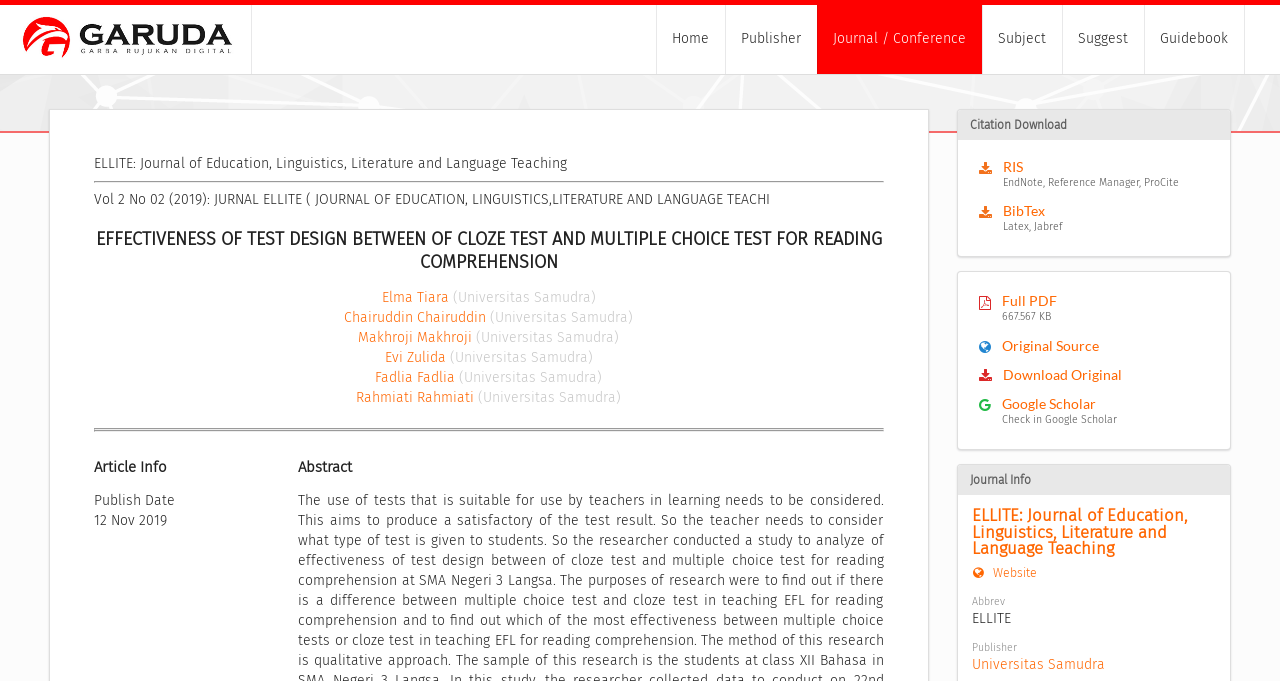Give a succinct answer to this question in a single word or phrase: 
What is the title of the journal?

ELLITE